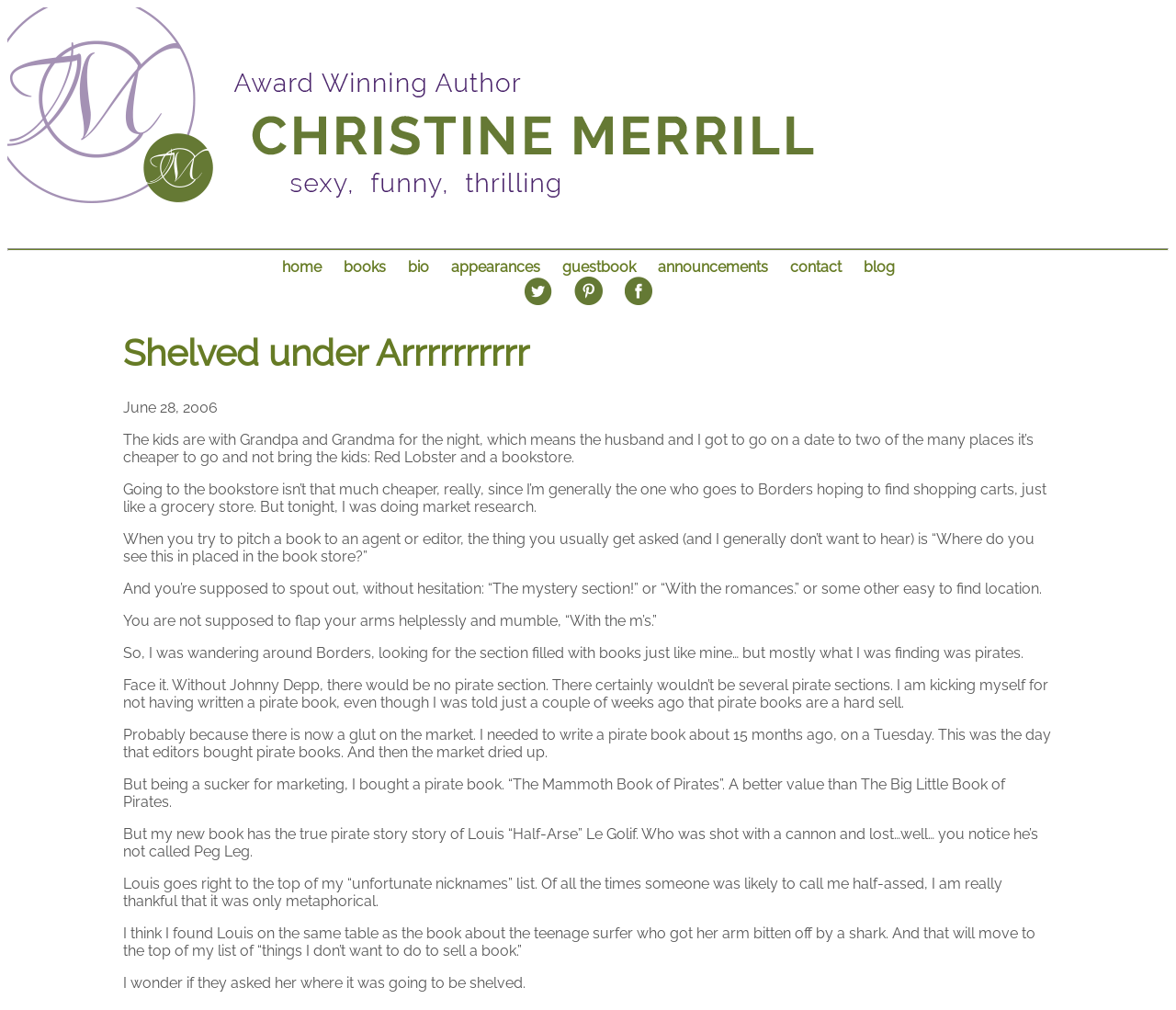Please identify the bounding box coordinates of the clickable region that I should interact with to perform the following instruction: "Click the 'blog' link". The coordinates should be expressed as four float numbers between 0 and 1, i.e., [left, top, right, bottom].

[0.726, 0.256, 0.768, 0.273]